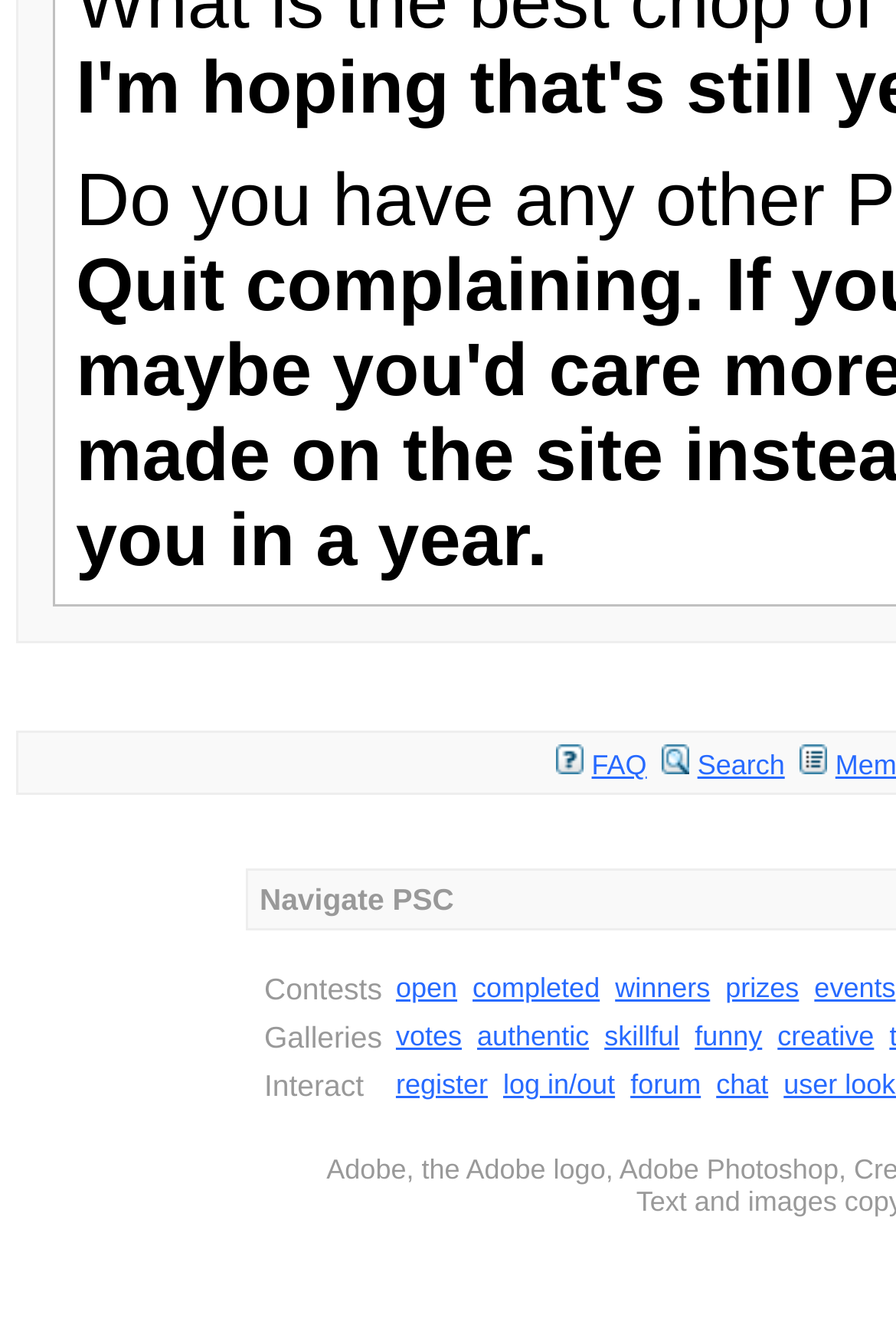What is the first option in the Contests section?
Based on the image, answer the question in a detailed manner.

In the Contests section, the first option is 'open', which is represented as a link within the LayoutTableCell element with the text 'Contests'.